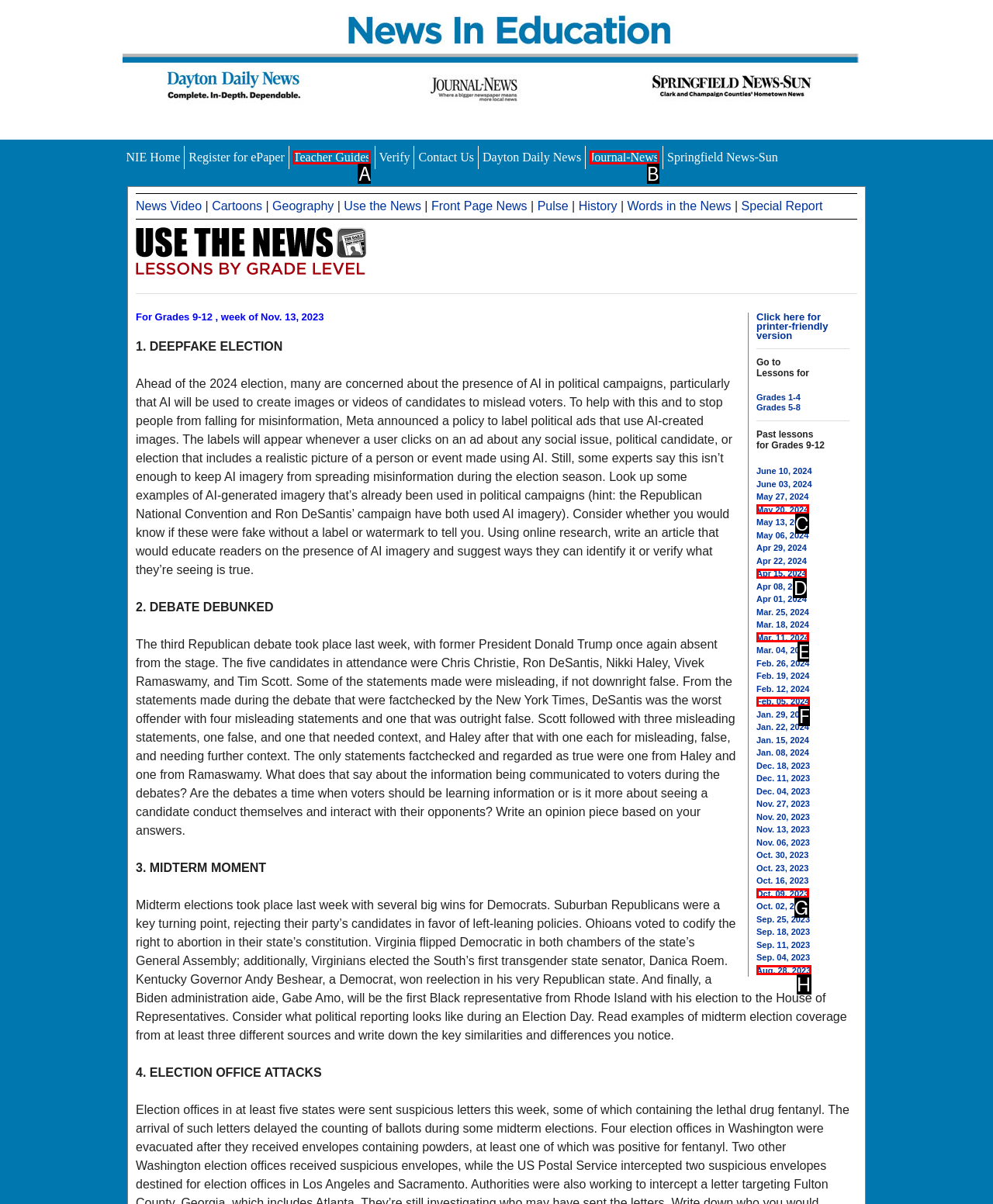Select the letter that aligns with the description: Journal-News. Answer with the letter of the selected option directly.

B